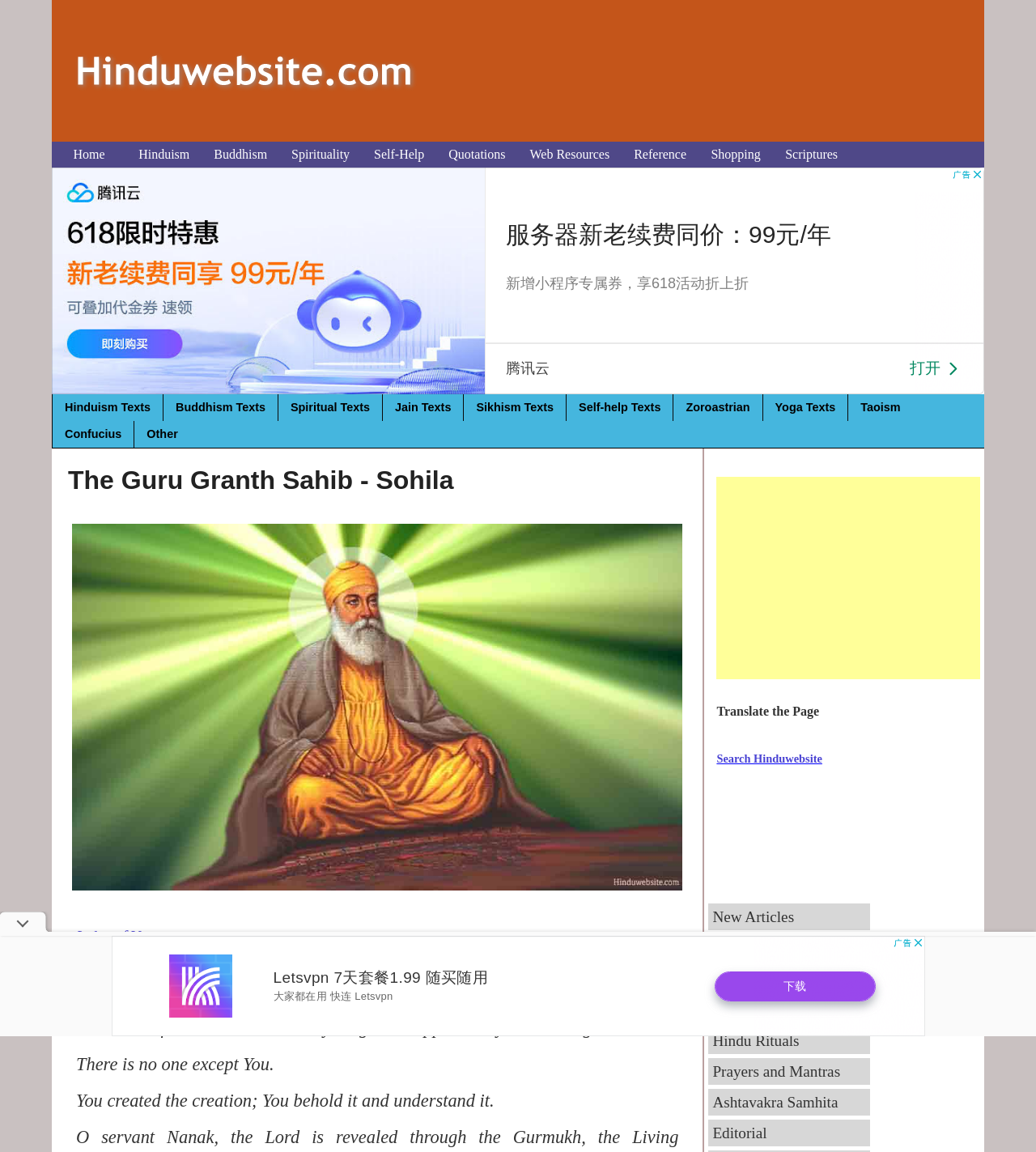Please locate the bounding box coordinates of the element that should be clicked to achieve the given instruction: "Search for something".

None